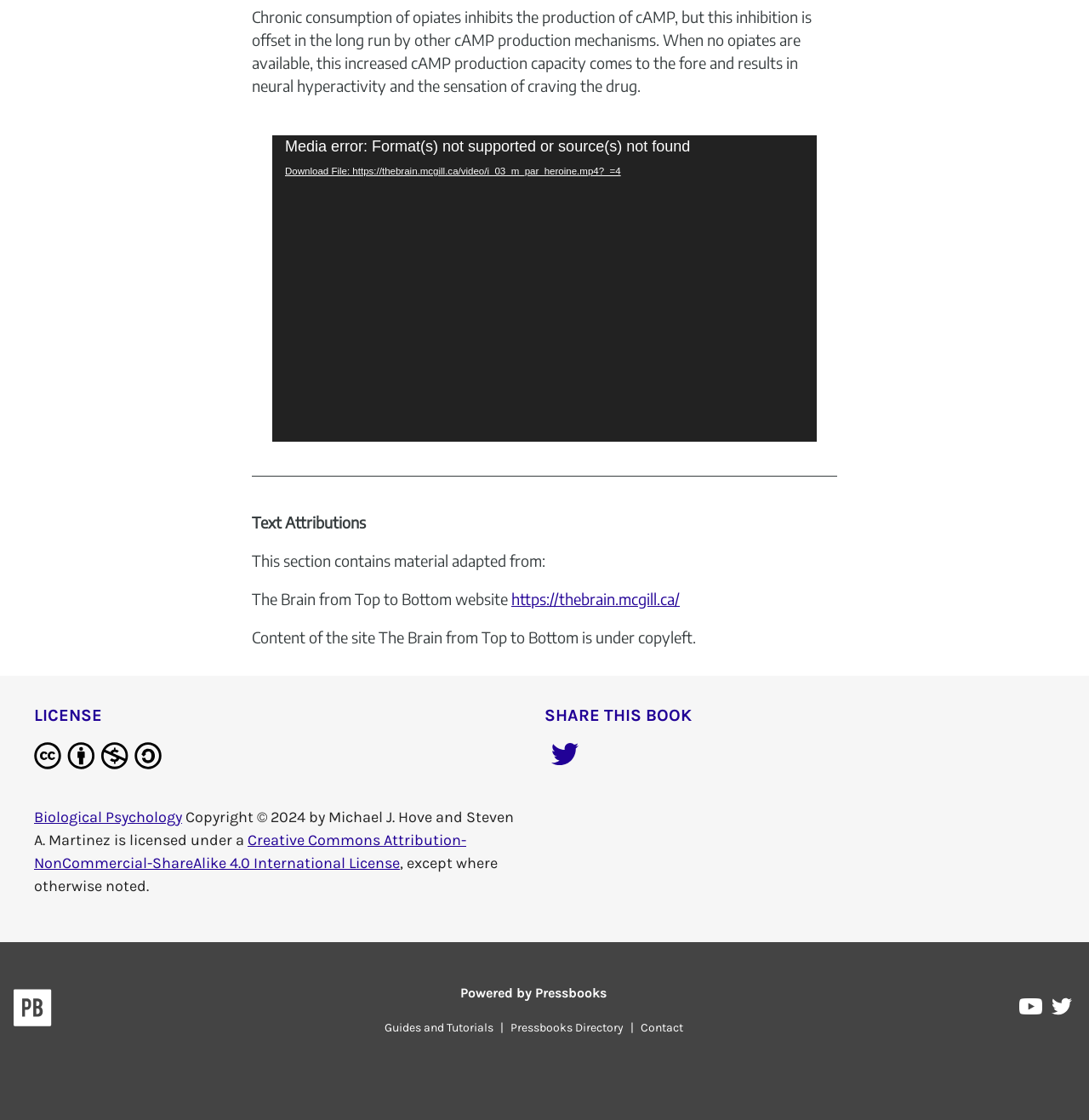Find the bounding box coordinates for the element that must be clicked to complete the instruction: "Click on NEWS". The coordinates should be four float numbers between 0 and 1, indicated as [left, top, right, bottom].

None